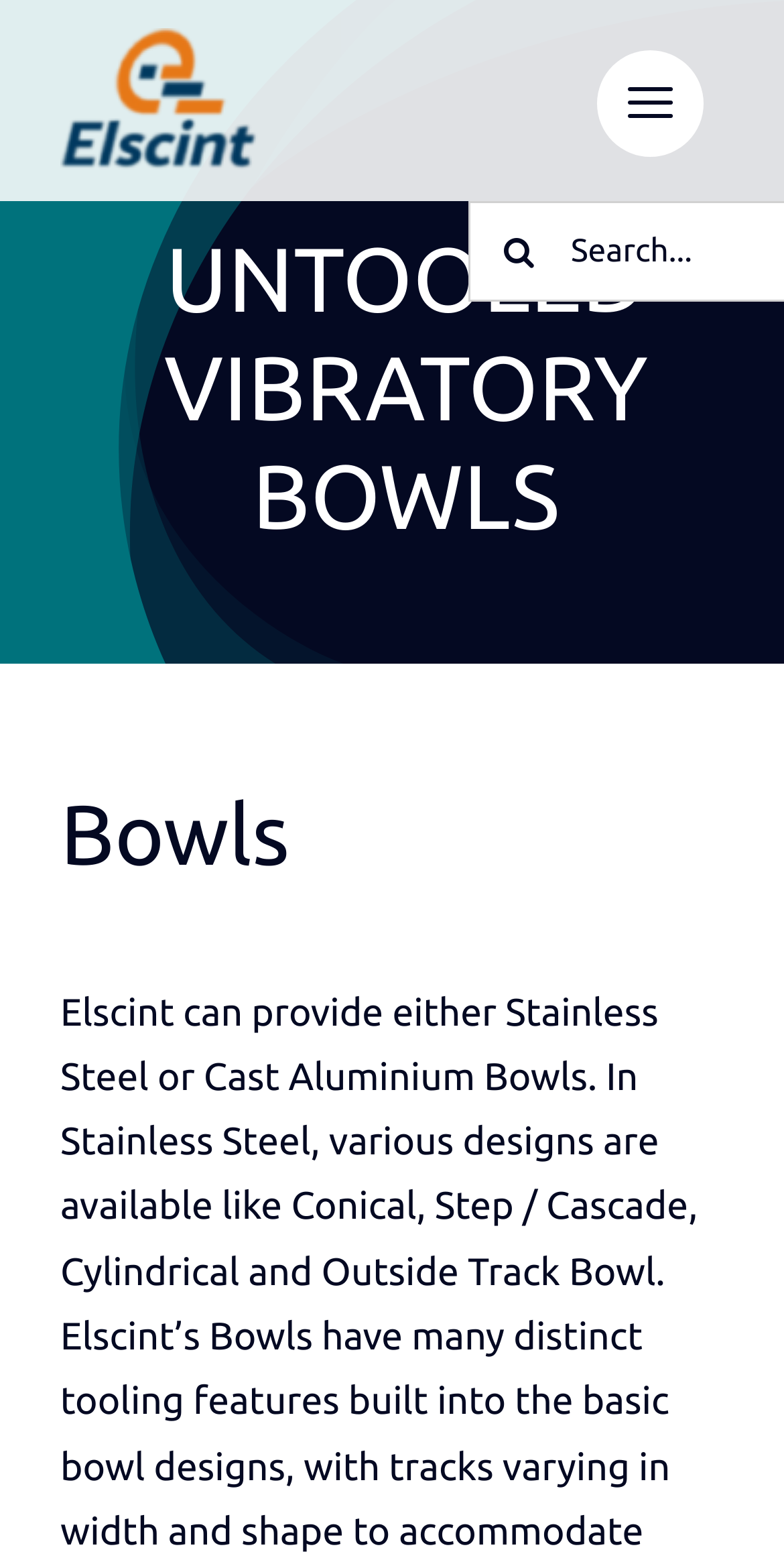Given the webpage screenshot and the description, determine the bounding box coordinates (top-left x, top-left y, bottom-right x, bottom-right y) that define the location of the UI element matching this description: aria-label="Search" value=""

[0.597, 0.128, 0.726, 0.192]